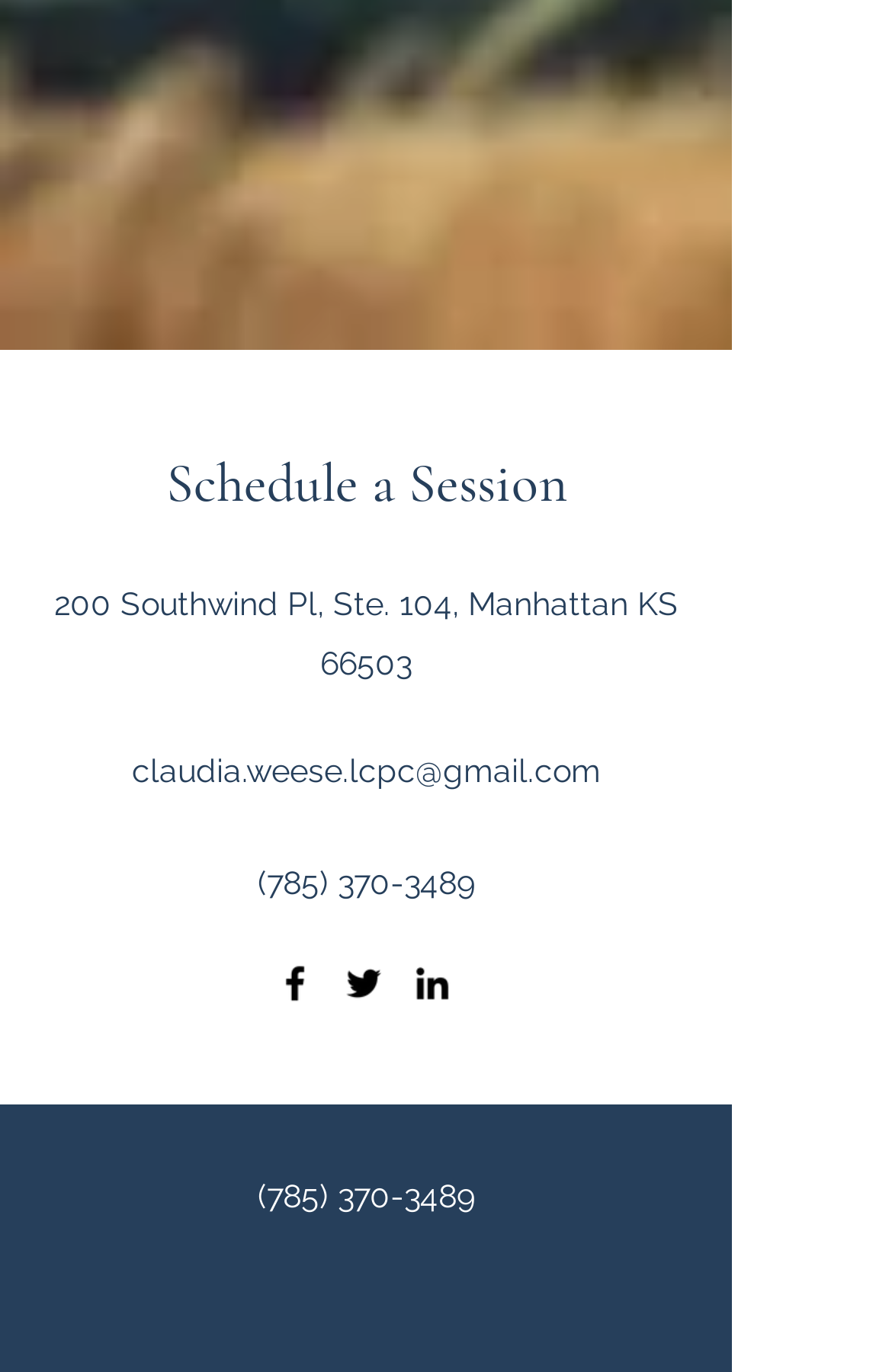Refer to the image and provide an in-depth answer to the question:
What is the address of the therapist's office?

I found the address by looking at the static text element that contains the address information, which is '200 Southwind Pl, Ste. 104, Manhattan KS 66503'.